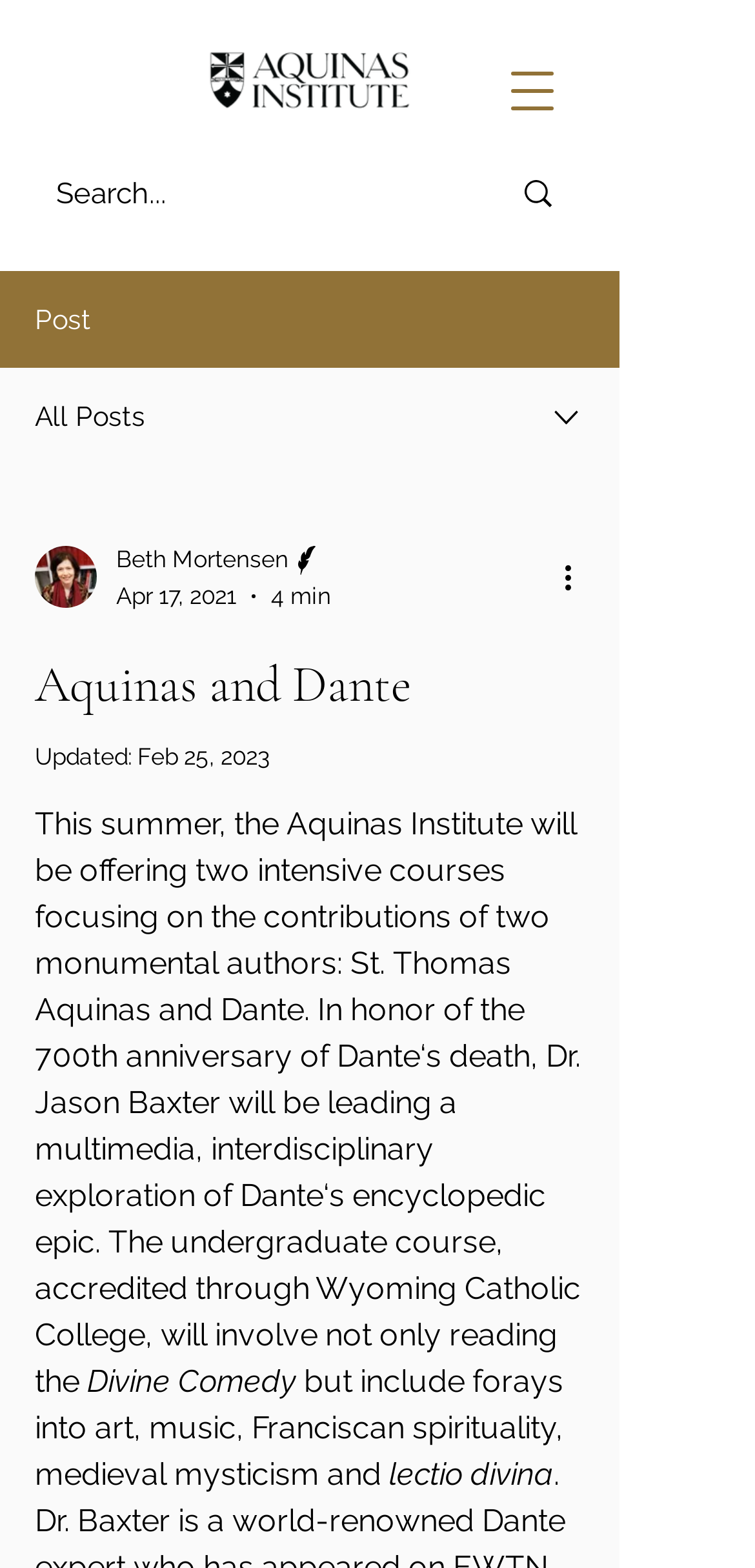Analyze the image and give a detailed response to the question:
What is the name of the author leading the course?

I found the answer by looking at the text that describes the course, which mentions 'Dr. Jason Baxter will be leading a multimedia, interdisciplinary exploration of Dante‘s encyclopedic epic.'